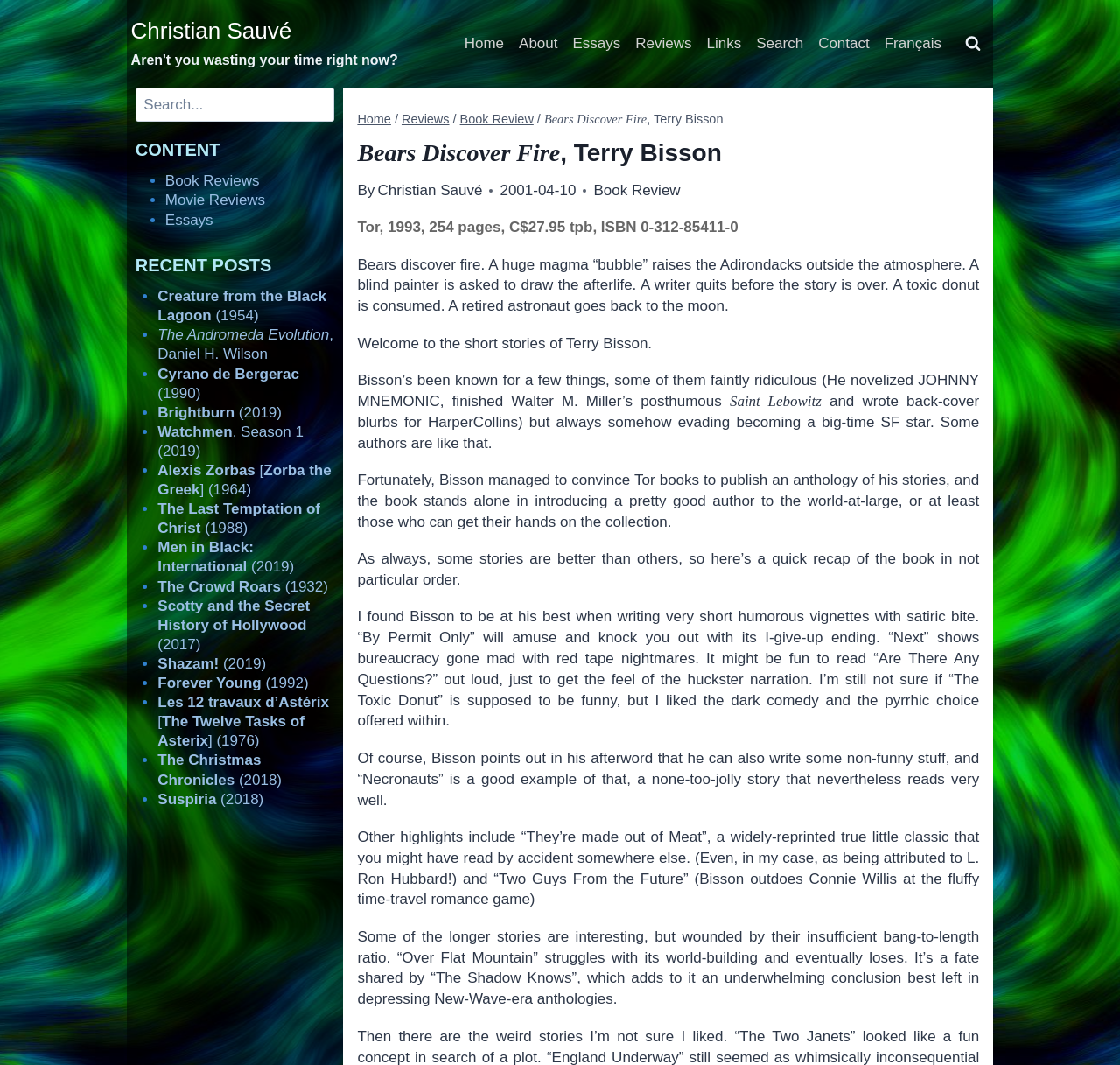Who is the author of the book being reviewed?
Using the information presented in the image, please offer a detailed response to the question.

The author of the book being reviewed can be found in the StaticText element with the text 'By' followed by the author's name. This element is a child of the HeaderAsNonLandmark element and has a bounding box coordinate of [0.319, 0.171, 0.335, 0.186]. The author's name is 'Christian Sauvé'.